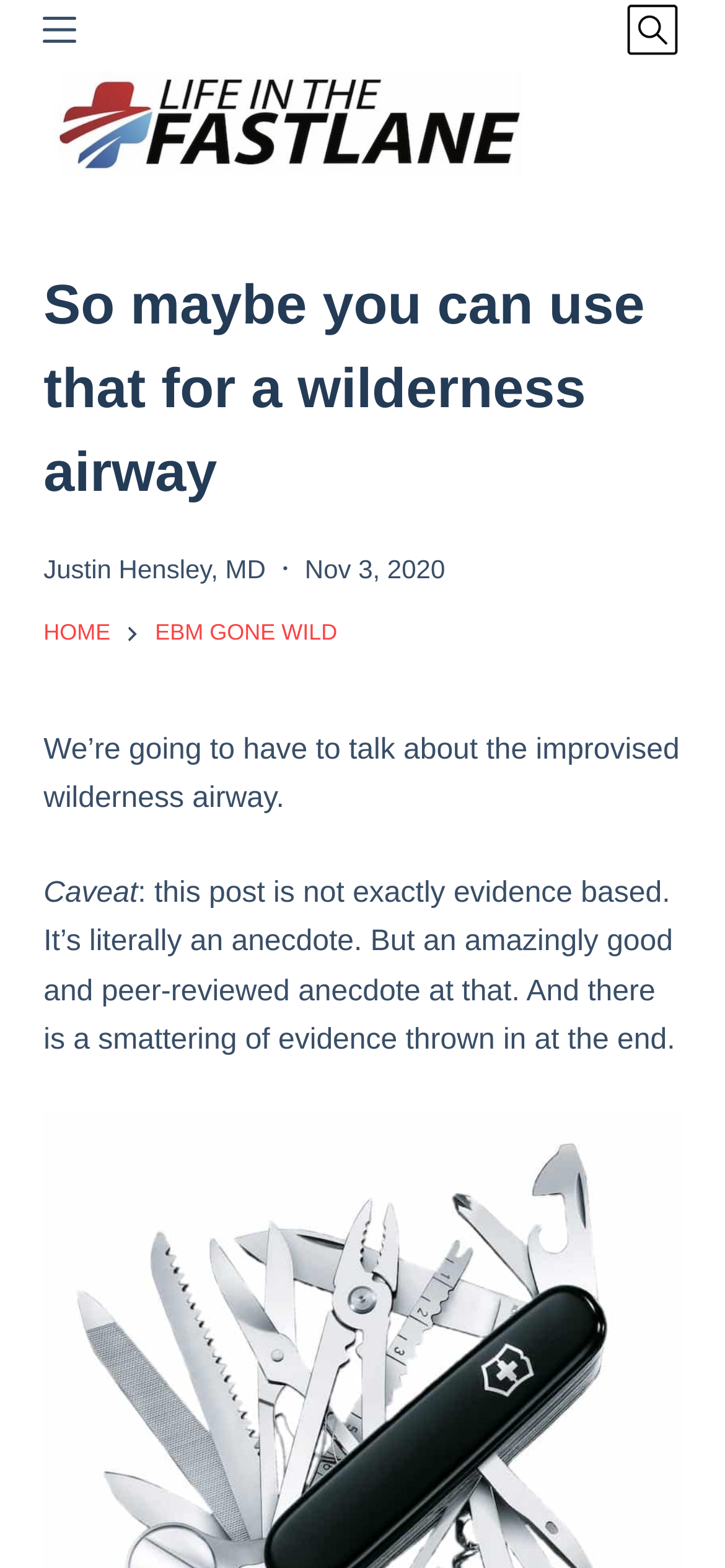Find the bounding box coordinates of the UI element according to this description: "EBM Gone Wild".

[0.214, 0.393, 0.465, 0.416]